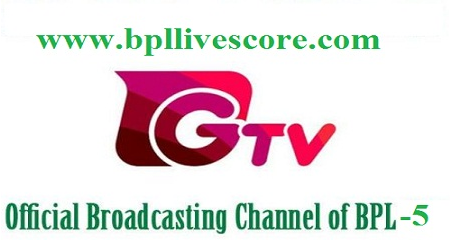Respond to the following question with a brief word or phrase:
What is the website for live scores and updates of BPL?

www.bplivescore.com